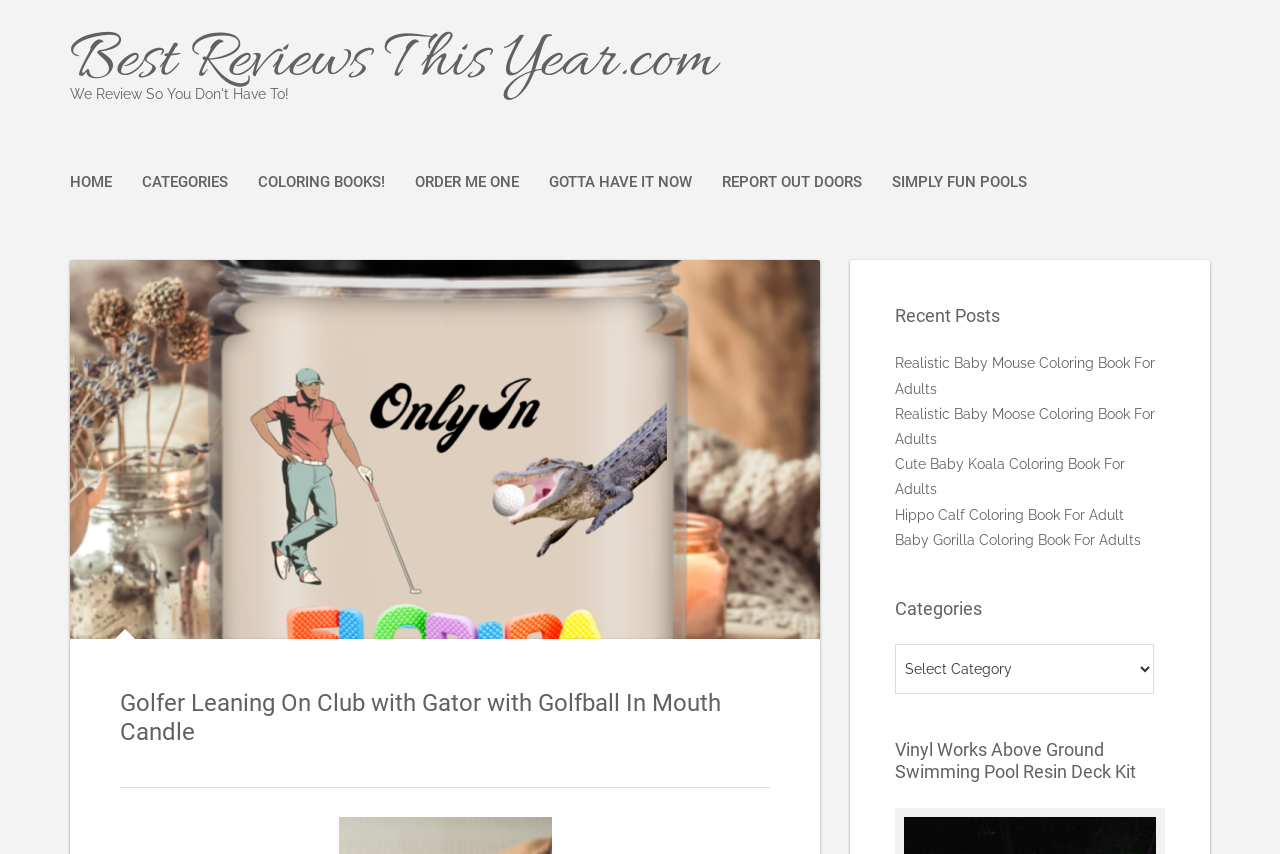Provide a one-word or short-phrase response to the question:
How many recent posts are listed on the webpage?

5